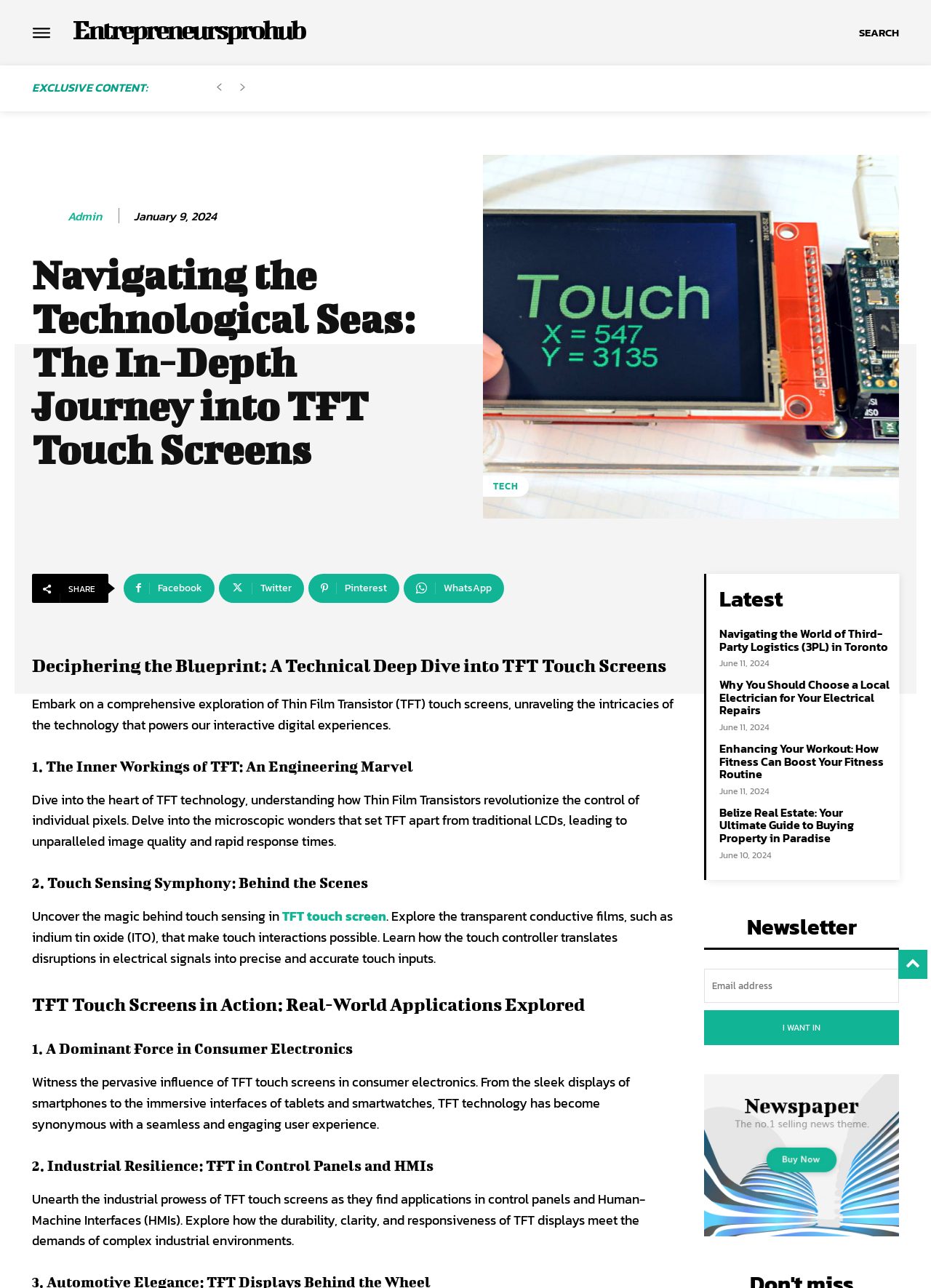Pinpoint the bounding box coordinates of the clickable element to carry out the following instruction: "Search for something."

[0.923, 0.0, 0.966, 0.051]